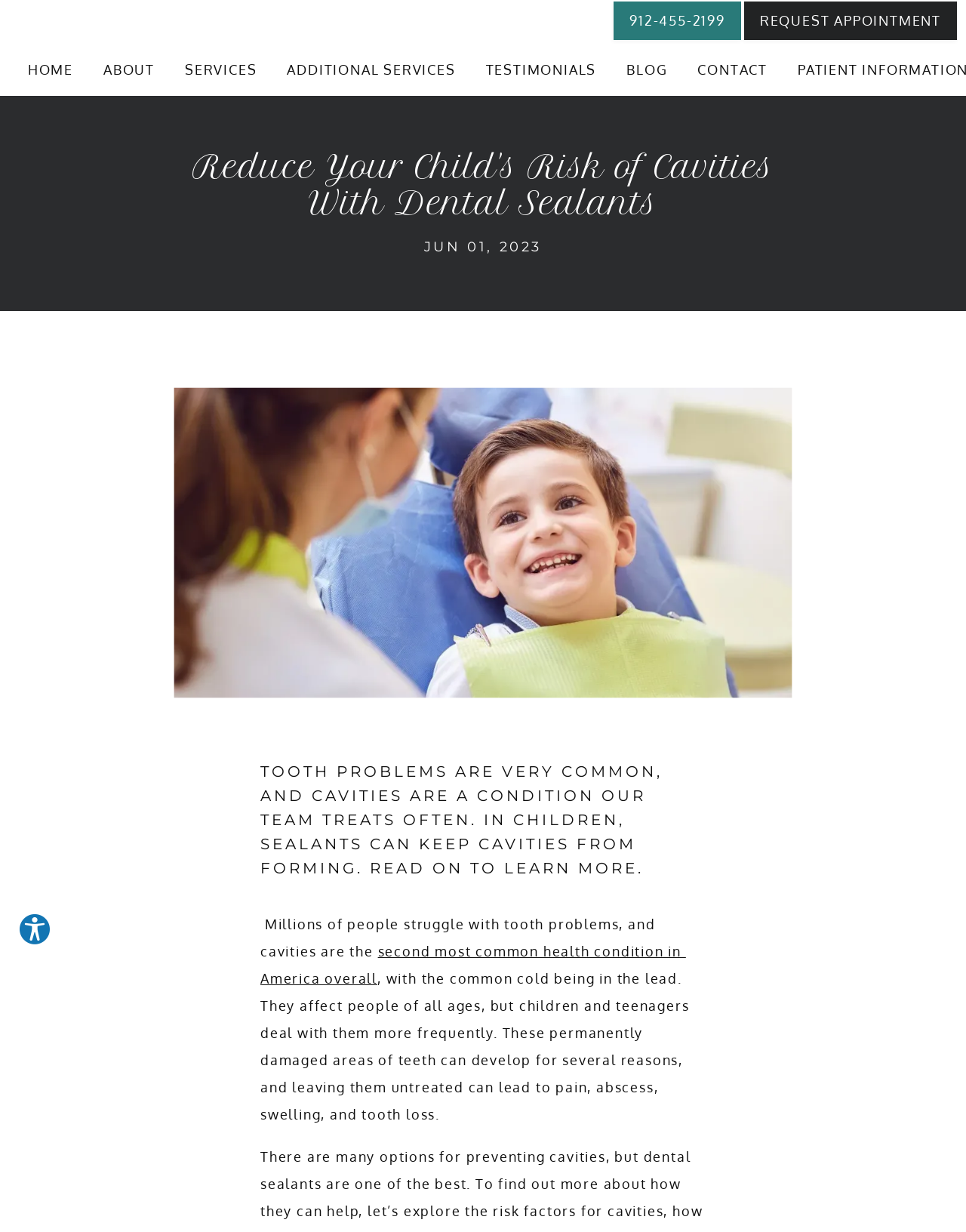Identify the bounding box coordinates for the UI element described as: "Home". The coordinates should be provided as four floats between 0 and 1: [left, top, right, bottom].

[0.029, 0.05, 0.076, 0.063]